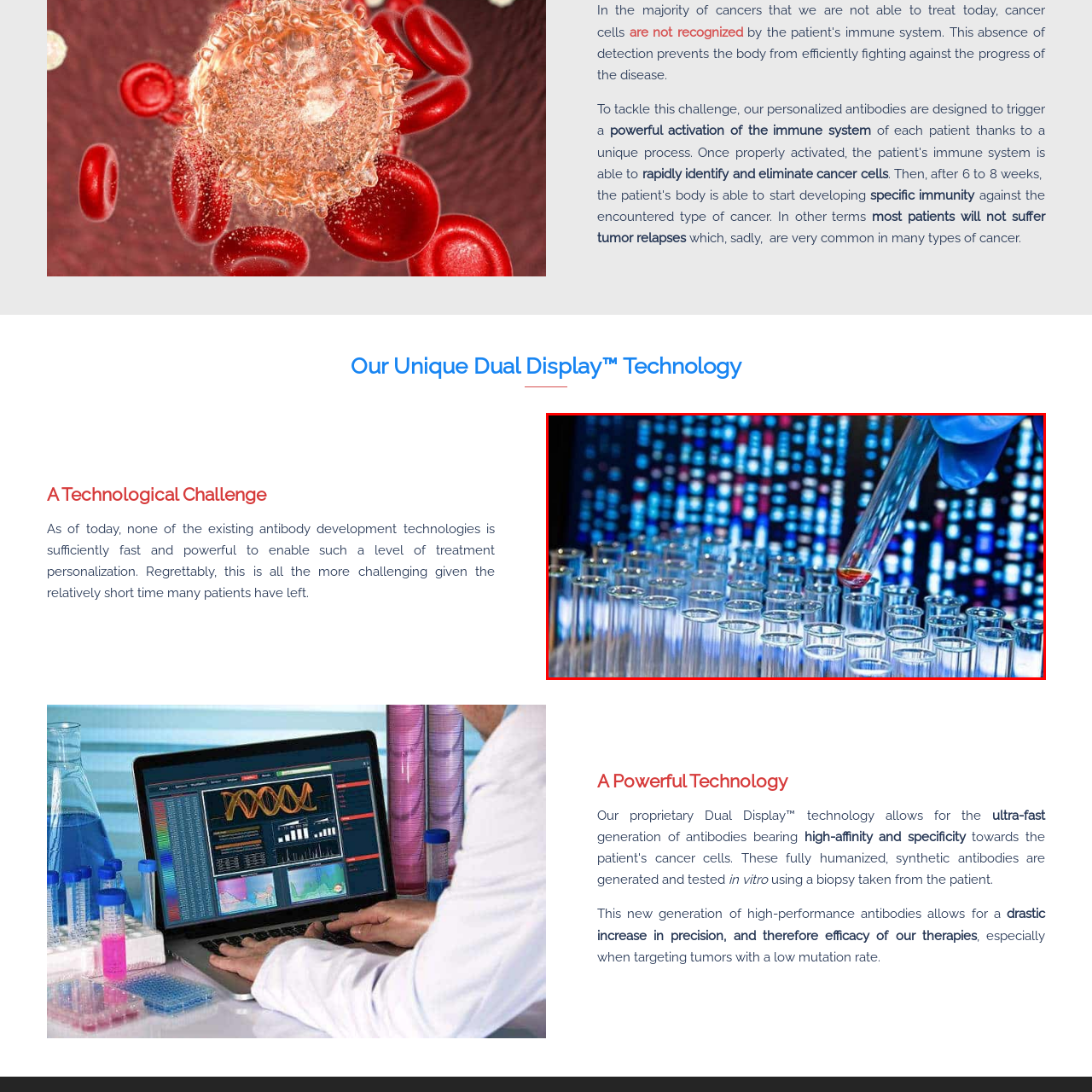Offer a complete and descriptive caption for the image marked by the red box.

This image captures a scientific setting where a laboratory technician, wearing a blue glove, is carefully pouring a sample from a test tube into a series of clear test tubes arranged in a row. The backdrop features a vibrant digital display, illuminated with a grid of blue and white lights, suggesting an advanced technological environment. This visual representation aligns with the promise of innovations like the Dual Display™ technology, which is designed for rapid antibody generation targeted at specific cancer cells. The emphasis on precision and speed in developing personalized cancer treatments reflects the pressing need to enhance efficacy in therapies for patients facing time-sensitive challenges.